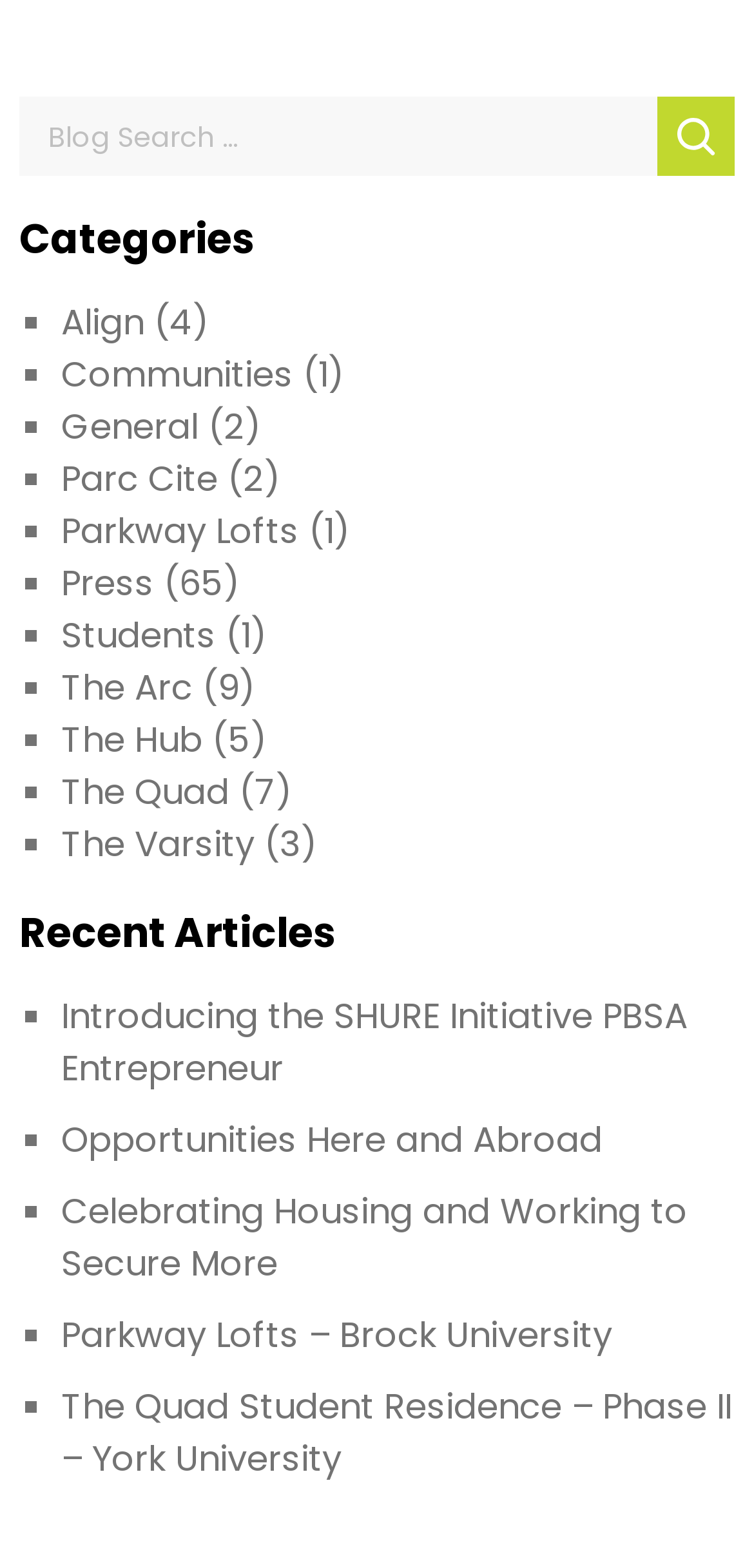Find the coordinates for the bounding box of the element with this description: "name="s" placeholder="Blog Search …"".

[0.026, 0.062, 0.872, 0.112]